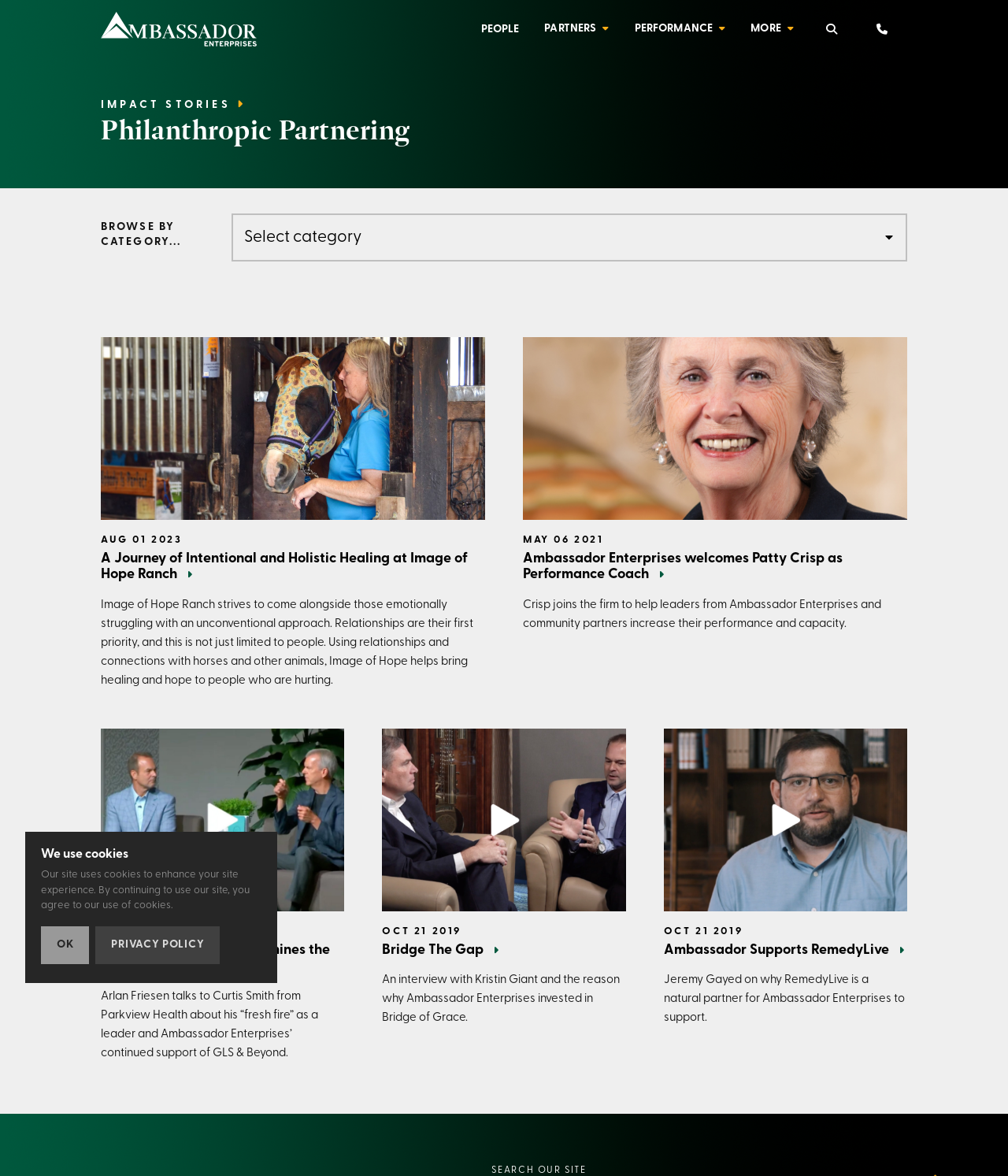What is the category that the articles can be browsed by?
Examine the image and give a concise answer in one word or a short phrase.

CATEGORY